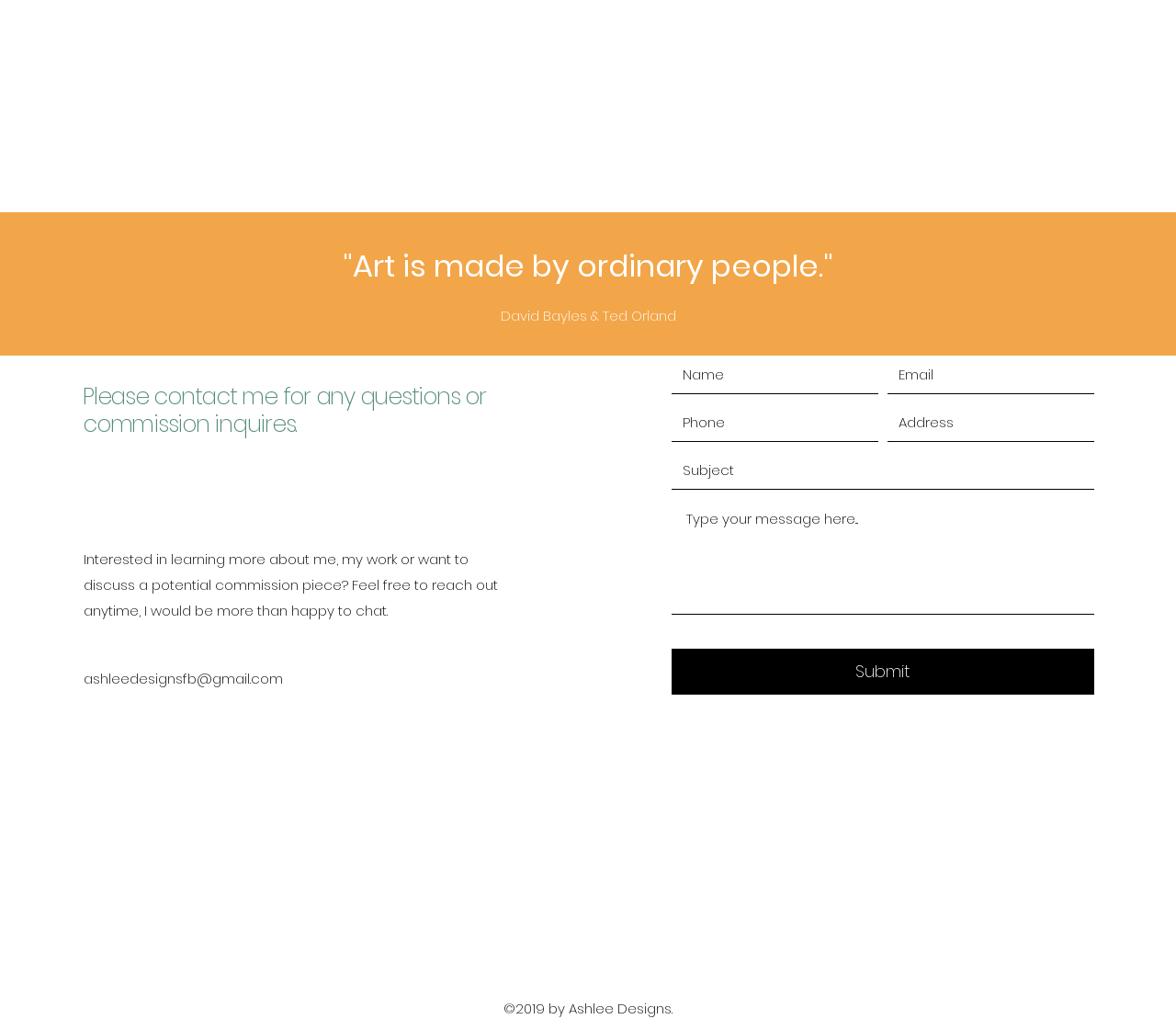Find the bounding box coordinates for the area that should be clicked to accomplish the instruction: "reach out through instagram".

[0.071, 0.706, 0.091, 0.73]